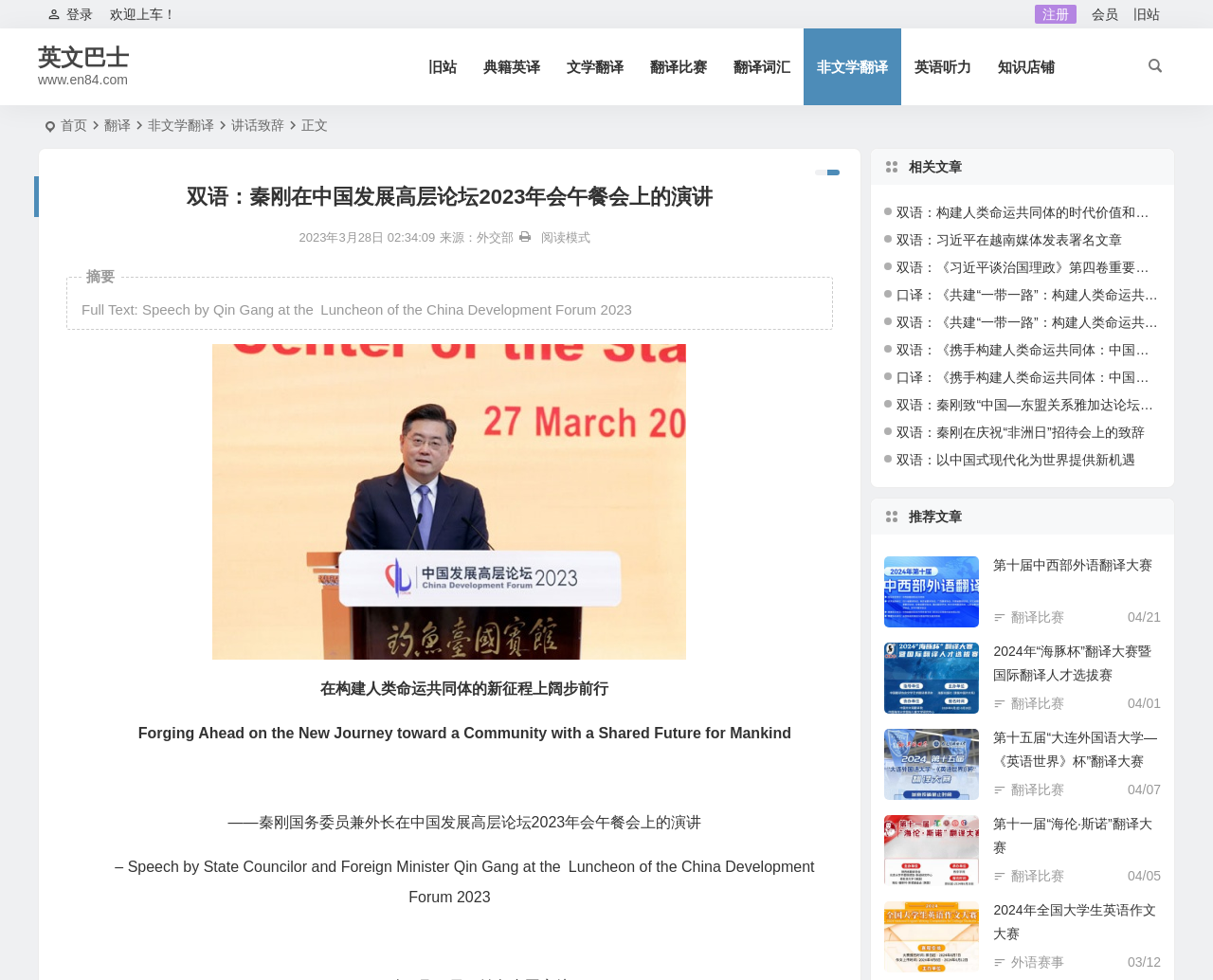What is the topic of the related article?
Can you give a detailed and elaborate answer to the question?

I found the topic of the related article by looking at the link element with the text '双语：构建人类命运共同体的时代价值和实践成就' which indicates the title of the related article.